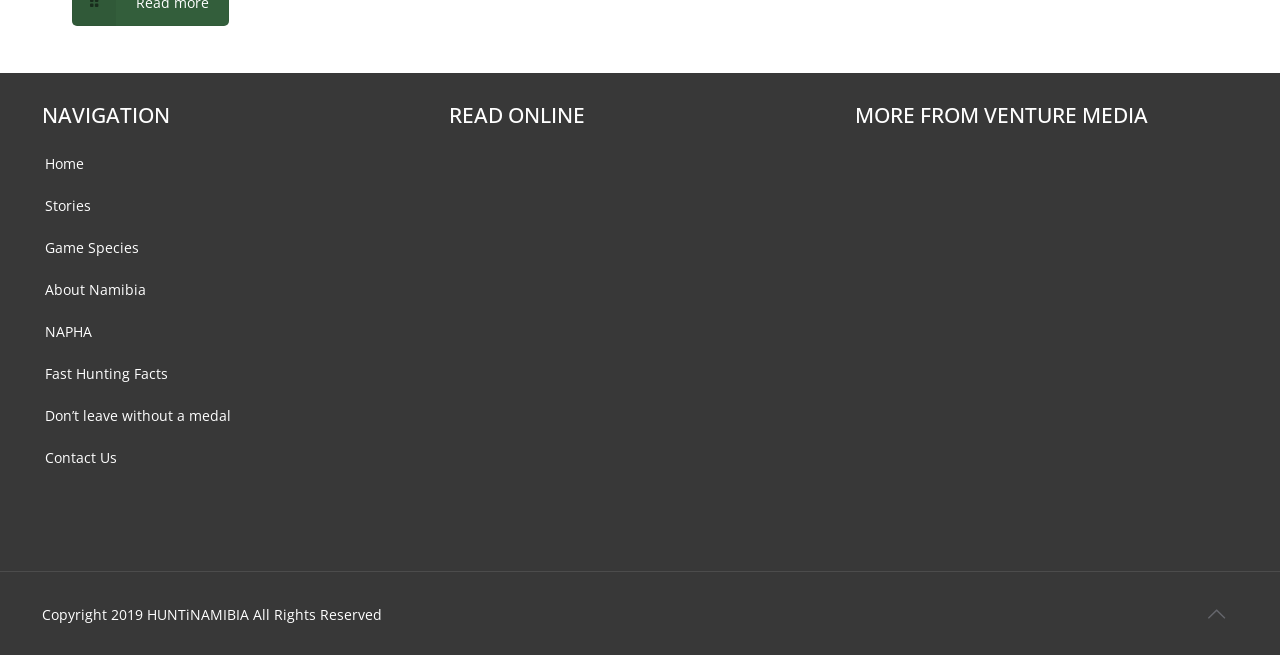Based on the element description, predict the bounding box coordinates (top-left x, top-left y, bottom-right x, bottom-right y) for the UI element in the screenshot: Don’t leave without a medal

[0.033, 0.602, 0.332, 0.666]